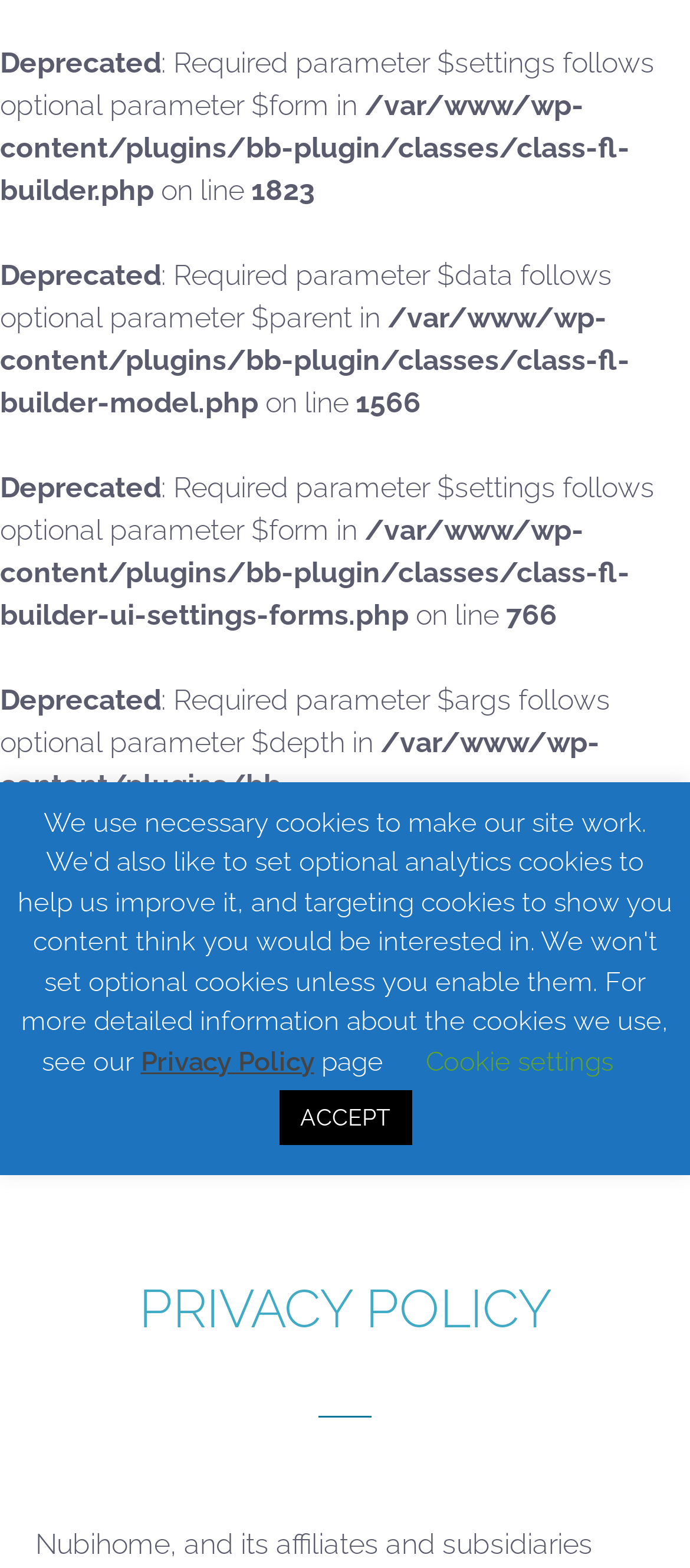How many times does the word 'Deprecated' appear on the webpage?
Please look at the screenshot and answer in one word or a short phrase.

5